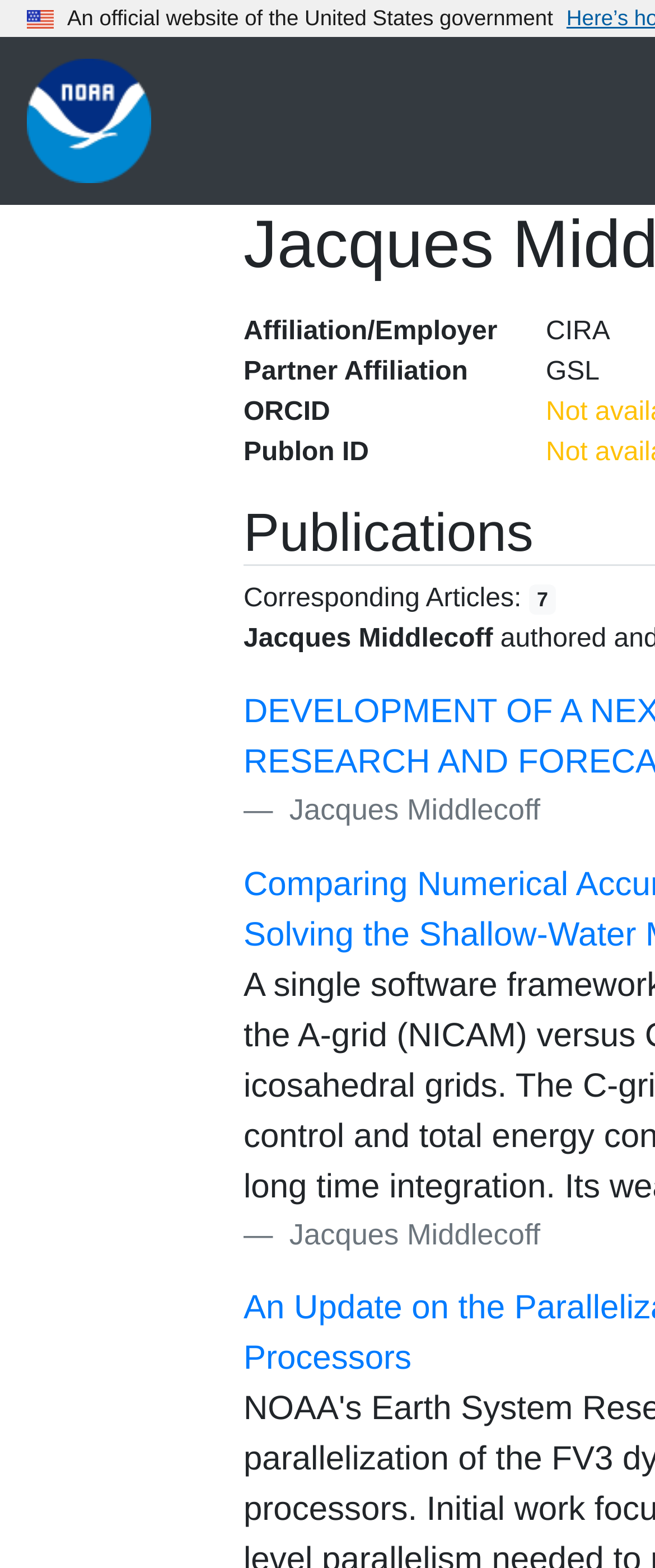How many corresponding articles are there?
Please give a detailed and elaborate explanation in response to the question.

I found the number of corresponding articles by looking at the text 'Corresponding Articles:' and its corresponding value '7' which is located next to it.